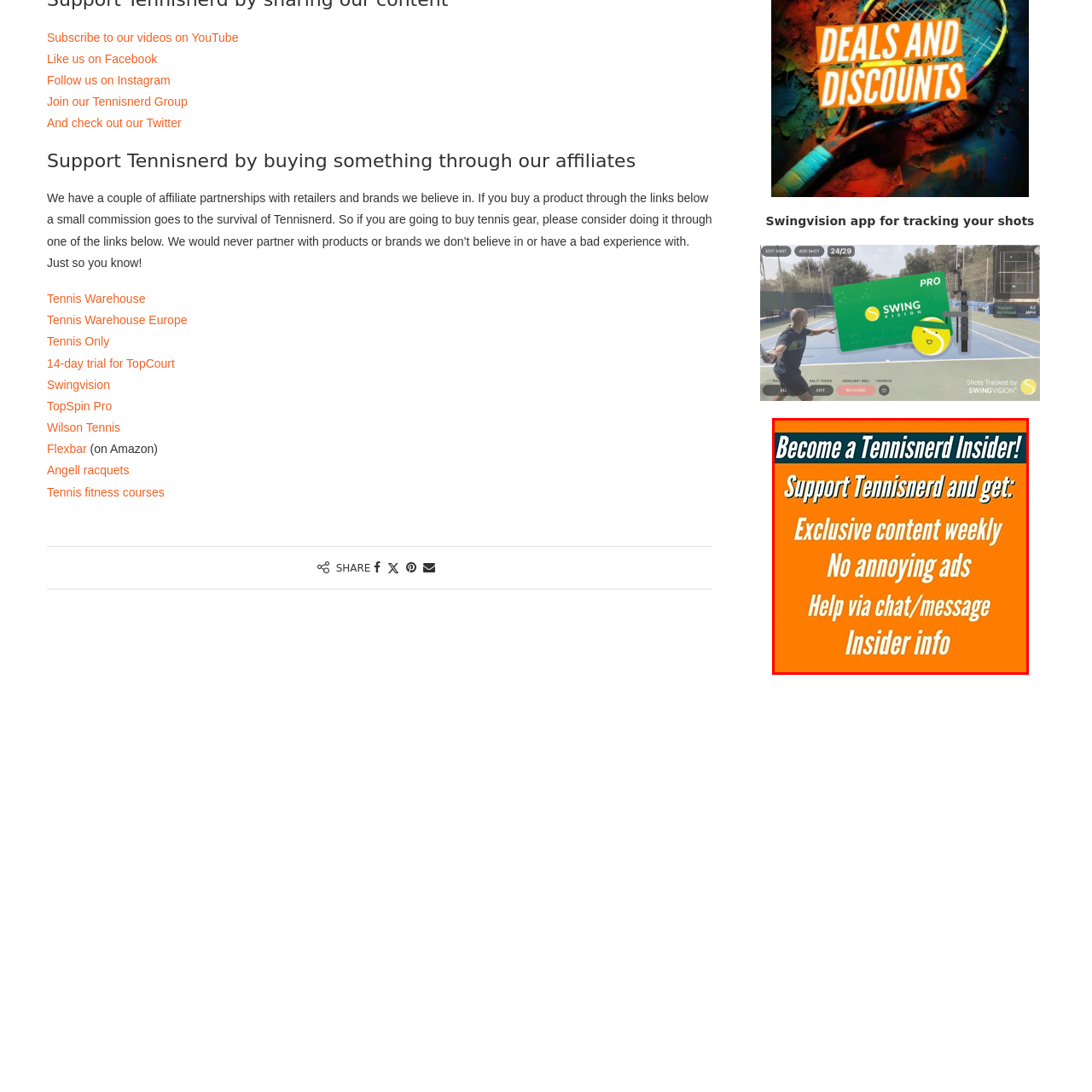Focus on the section encased in the red border, What is the color of the text? Give your response as a single word or phrase.

White